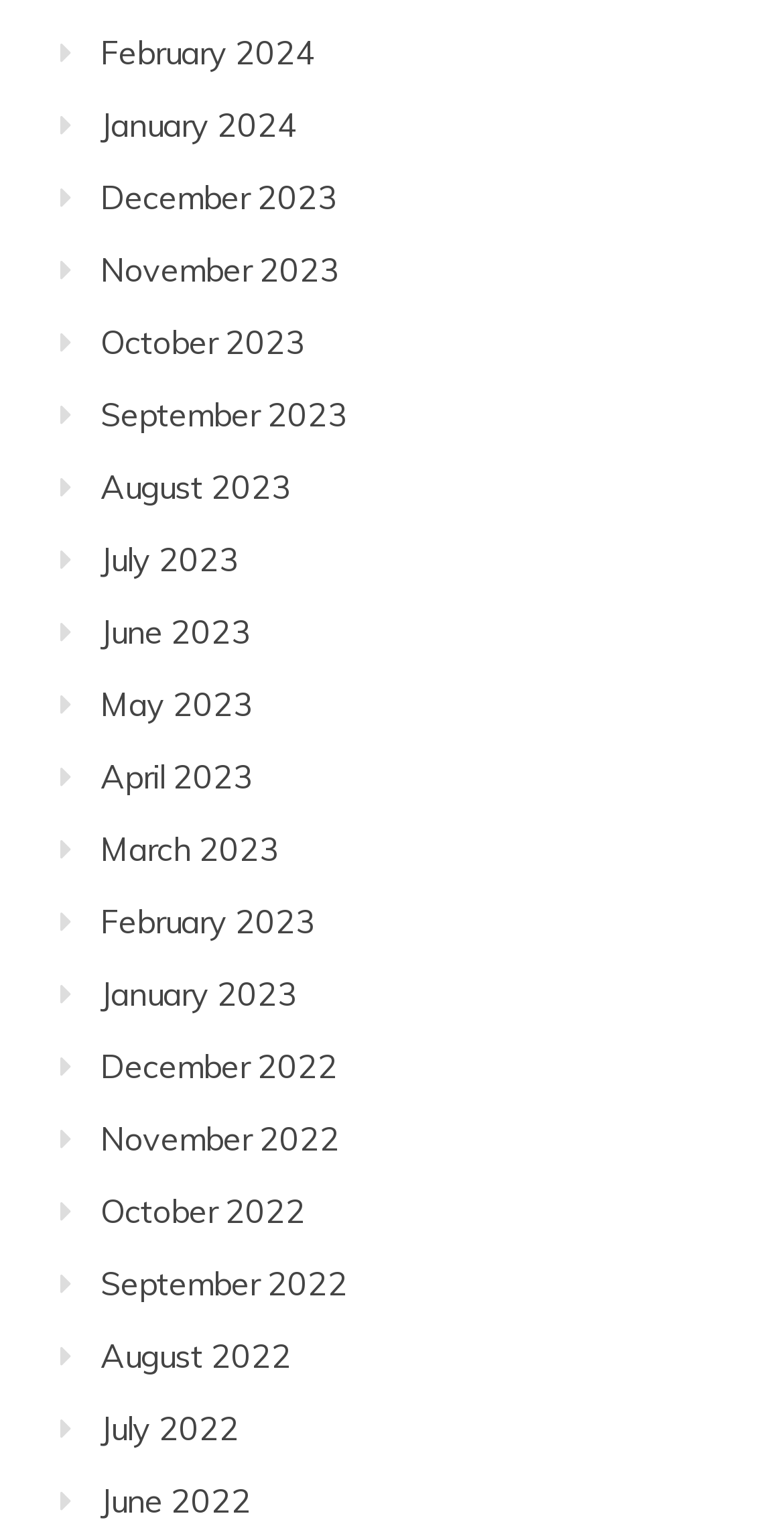How many months are listed?
Answer the question with a single word or phrase by looking at the picture.

24